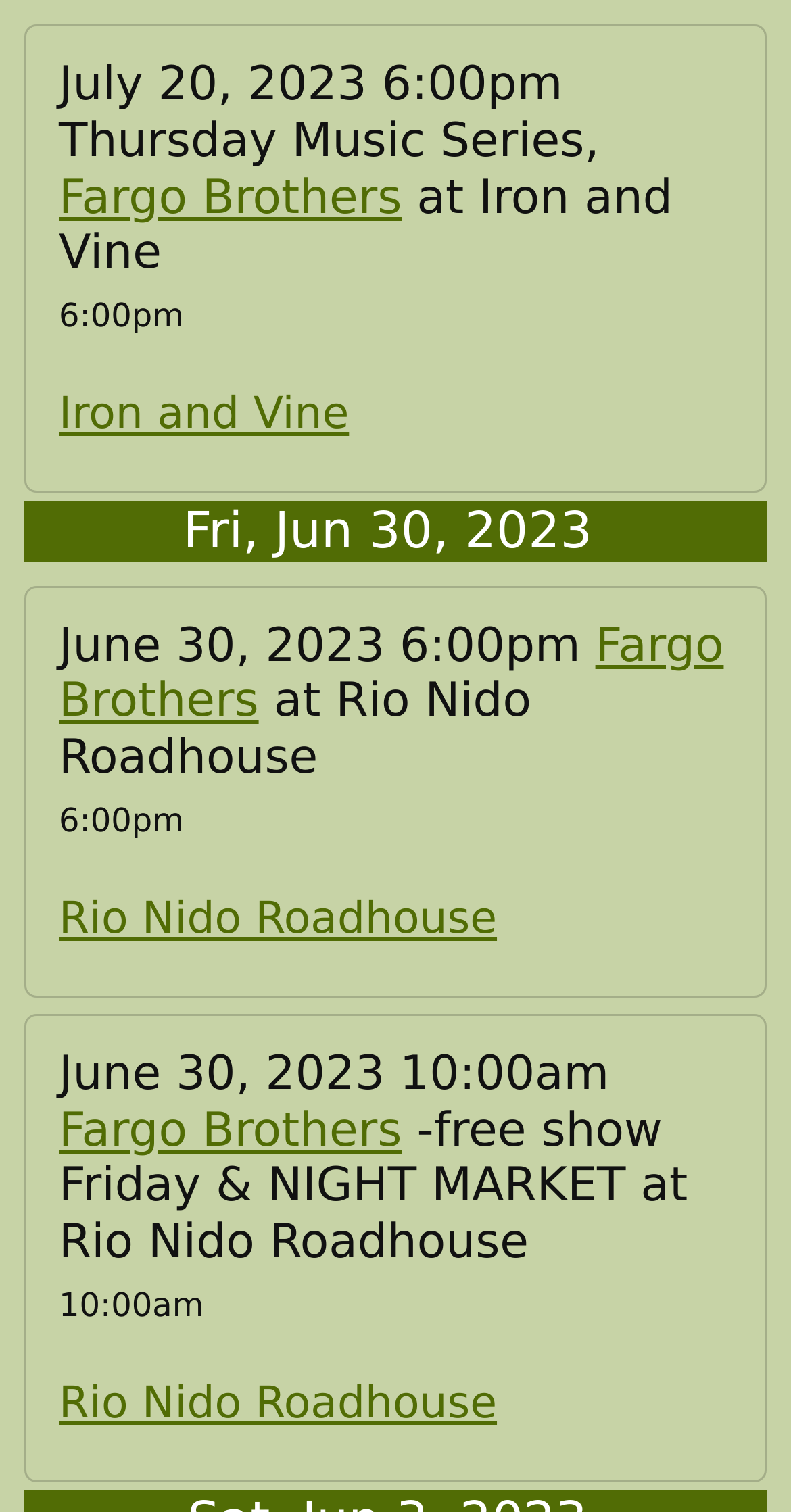Using the provided description Fargo Brothers, find the bounding box coordinates for the UI element. Provide the coordinates in (top-left x, top-left y, bottom-right x, bottom-right y) format, ensuring all values are between 0 and 1.

[0.074, 0.73, 0.508, 0.765]